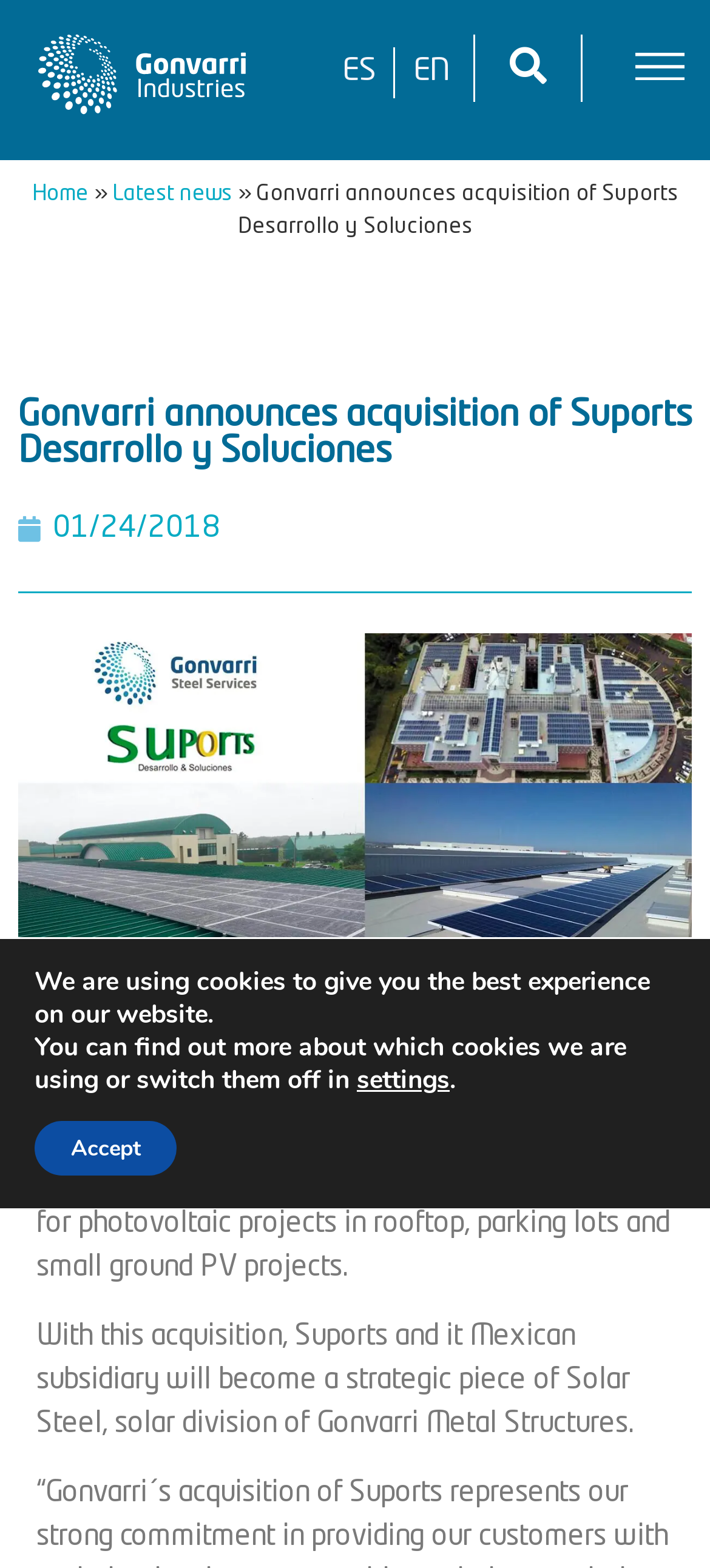Craft a detailed narrative of the webpage's structure and content.

The webpage appears to be a news article or press release from Gonvarri, a company in the metal structures industry. At the top left, there is a link to "Gonvarri Industries" accompanied by a small image of the company's logo. To the right of this, there are language options, including "ES" and "EN", which suggest that the website is available in multiple languages. A search bar is located to the right of the language options, with a "Search" button.

Below the top navigation bar, there is a breadcrumb navigation menu that shows the current page's location within the website. The menu includes links to "Home" and "Latest news", with the current page's title, "Gonvarri announces acquisition of Suports Desarrollo y Soluciones", displayed prominently.

The main content of the page is a news article with a heading that matches the page title. The article includes a date, "01/24/2018", and a large image related to the acquisition. The text of the article is divided into several paragraphs, which describe the acquisition of Suports Desarrollo y Soluciones, a Spanish engineering company, by Gonvarri. The article includes a link to the acquired company's name.

At the bottom of the page, there is a GDPR cookie banner that informs users about the website's use of cookies and provides options to adjust cookie settings or accept the default settings.